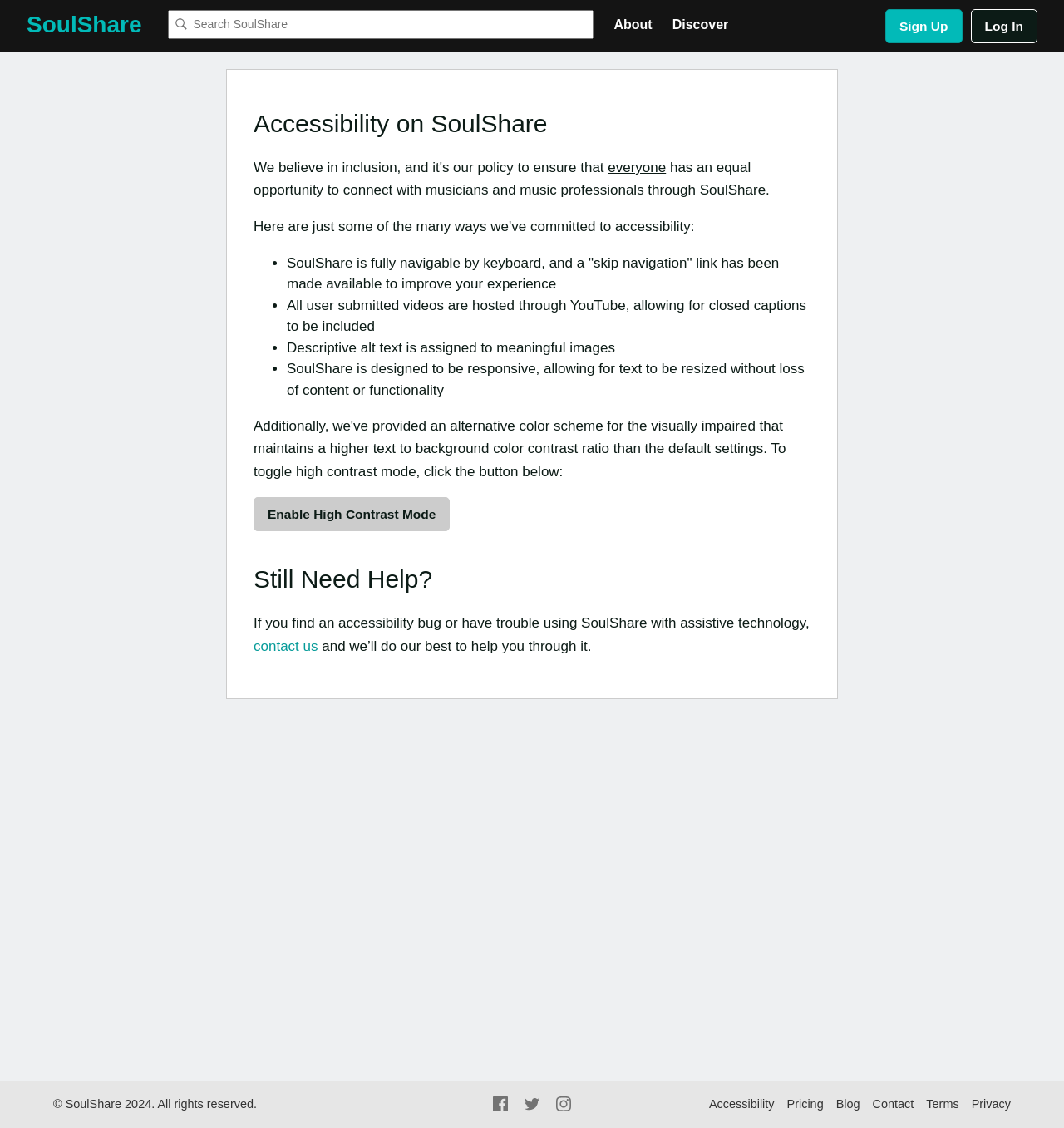Find the bounding box coordinates of the clickable element required to execute the following instruction: "Sign up for an account". Provide the coordinates as four float numbers between 0 and 1, i.e., [left, top, right, bottom].

[0.832, 0.016, 0.904, 0.03]